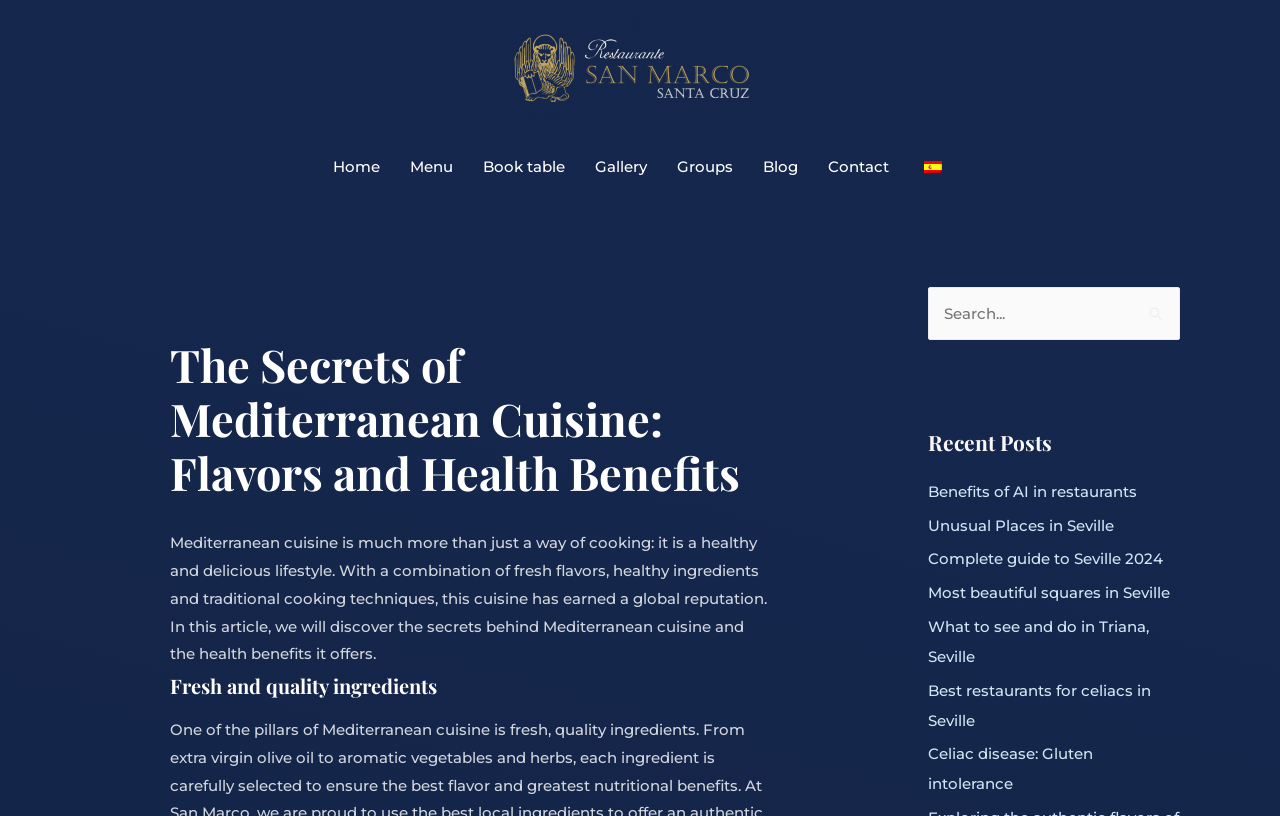What is the main topic of the article?
Utilize the information in the image to give a detailed answer to the question.

The main topic of the article can be inferred from the heading 'The Secrets of Mediterranean Cuisine: Flavors and Health Benefits' and the subsequent text that discusses the characteristics and benefits of Mediterranean cuisine.